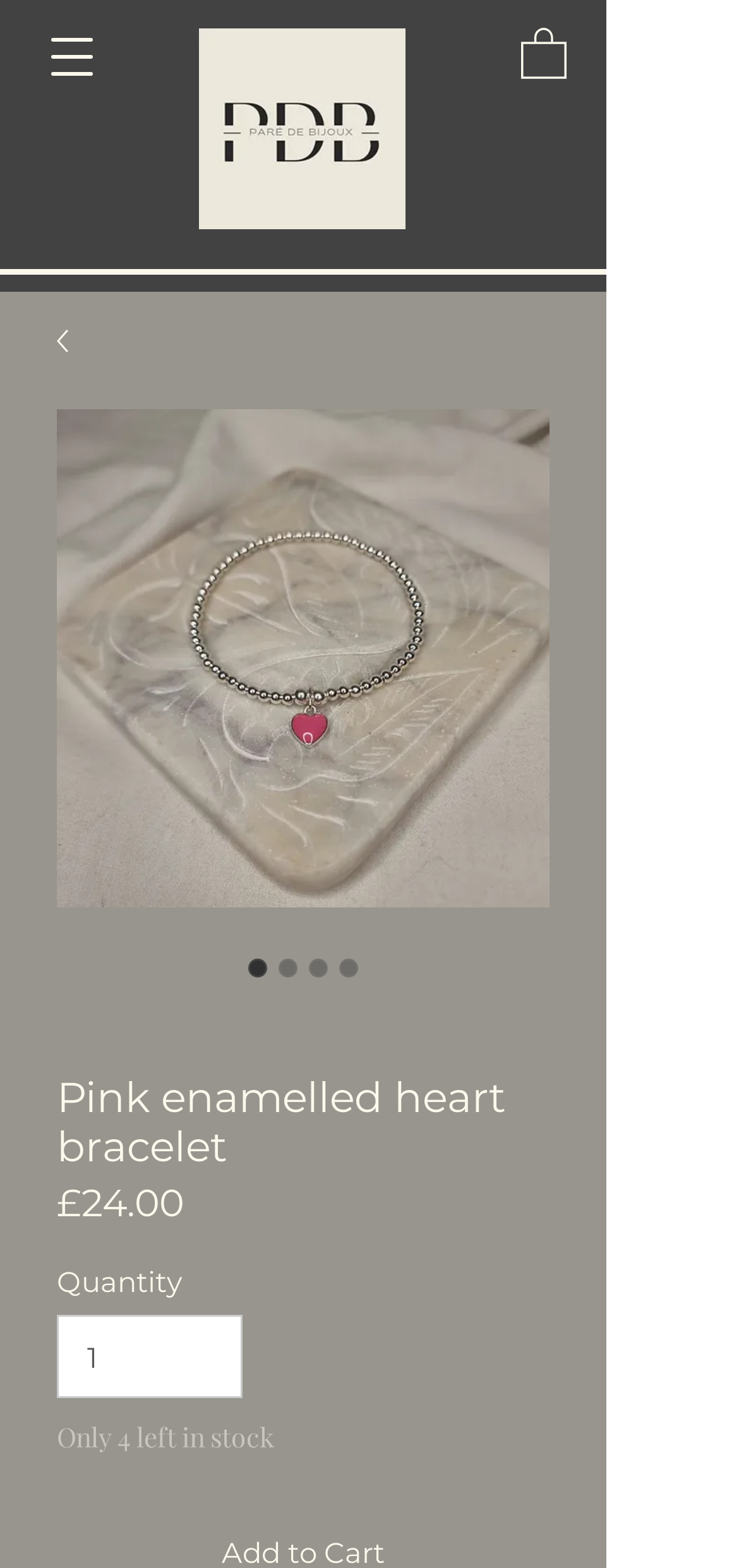From the webpage screenshot, identify the region described by aria-label="Open navigation menu". Provide the bounding box coordinates as (top-left x, top-left y, bottom-right x, bottom-right y), with each value being a floating point number between 0 and 1.

[0.046, 0.012, 0.149, 0.06]